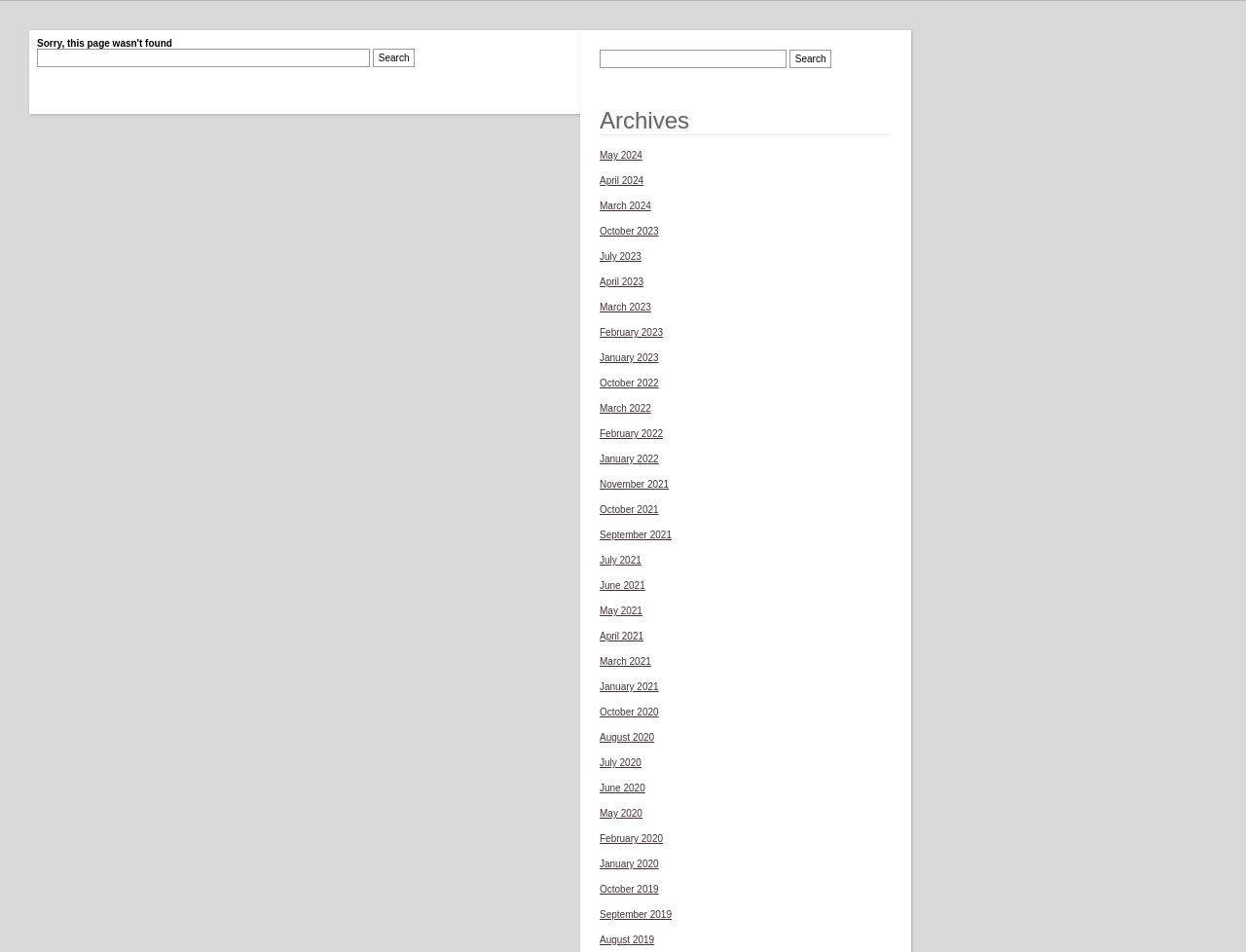Examine the image carefully and respond to the question with a detailed answer: 
What is the purpose of the search buttons?

The webpage has two search buttons, one next to a textbox and another below it. The purpose of these buttons is to allow users to search for something, likely projects, on the website.